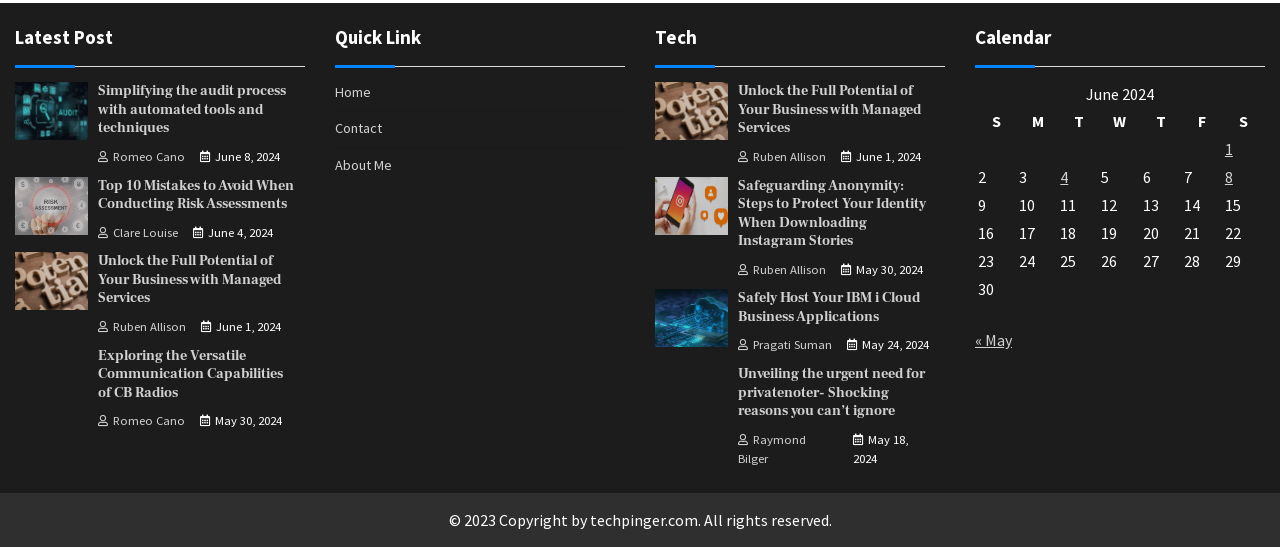What is the category of the link 'How to Buy Instagram Followers on Our Platform'?
Please give a detailed and elaborate answer to the question.

The link 'How to Buy Instagram Followers on Our Platform' is located under the heading element with the text 'Tech'. This indicates that the link belongs to the 'Tech' category.